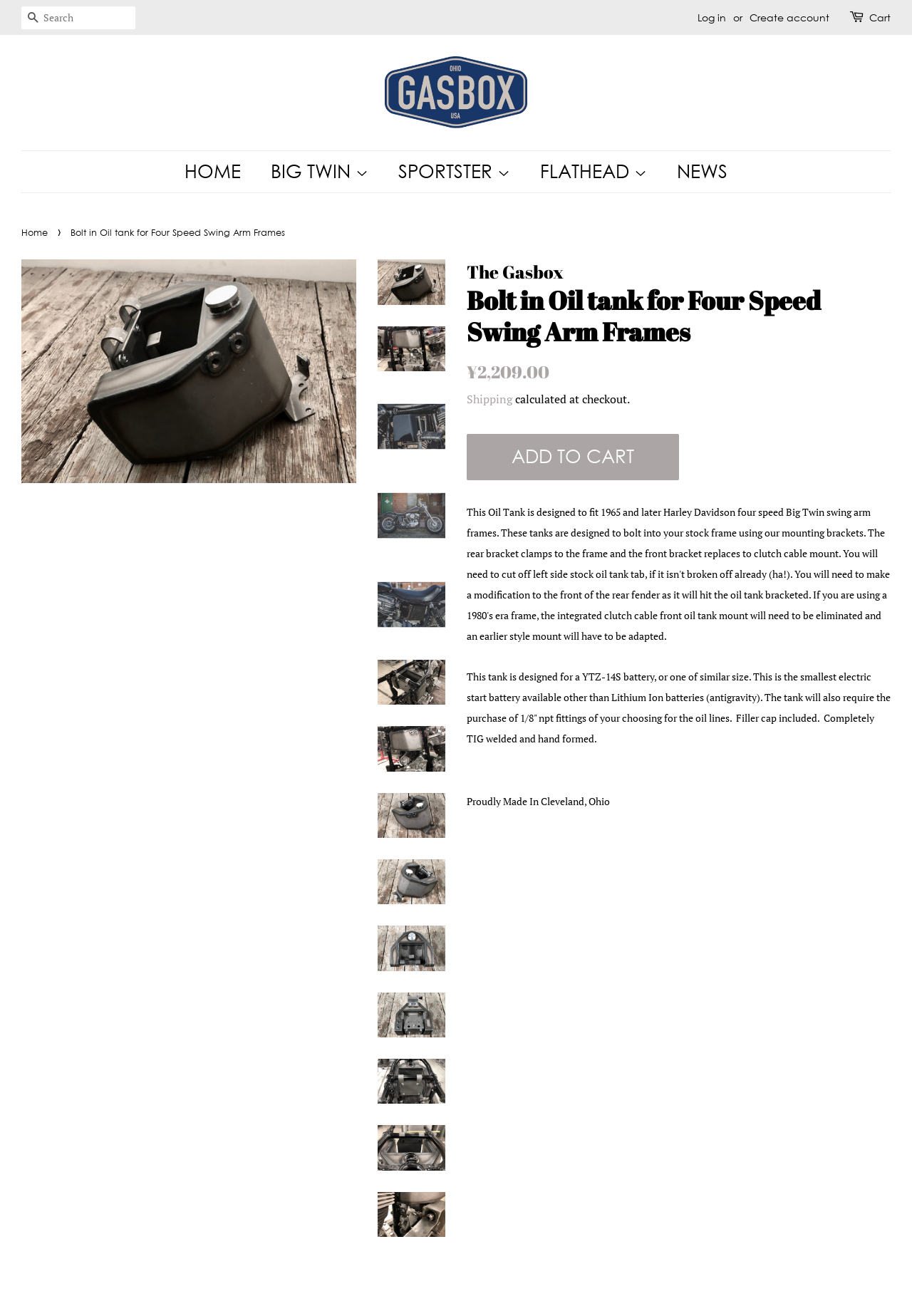Pinpoint the bounding box coordinates of the clickable element to carry out the following instruction: "Explore BIG TWIN products."

[0.285, 0.115, 0.42, 0.146]